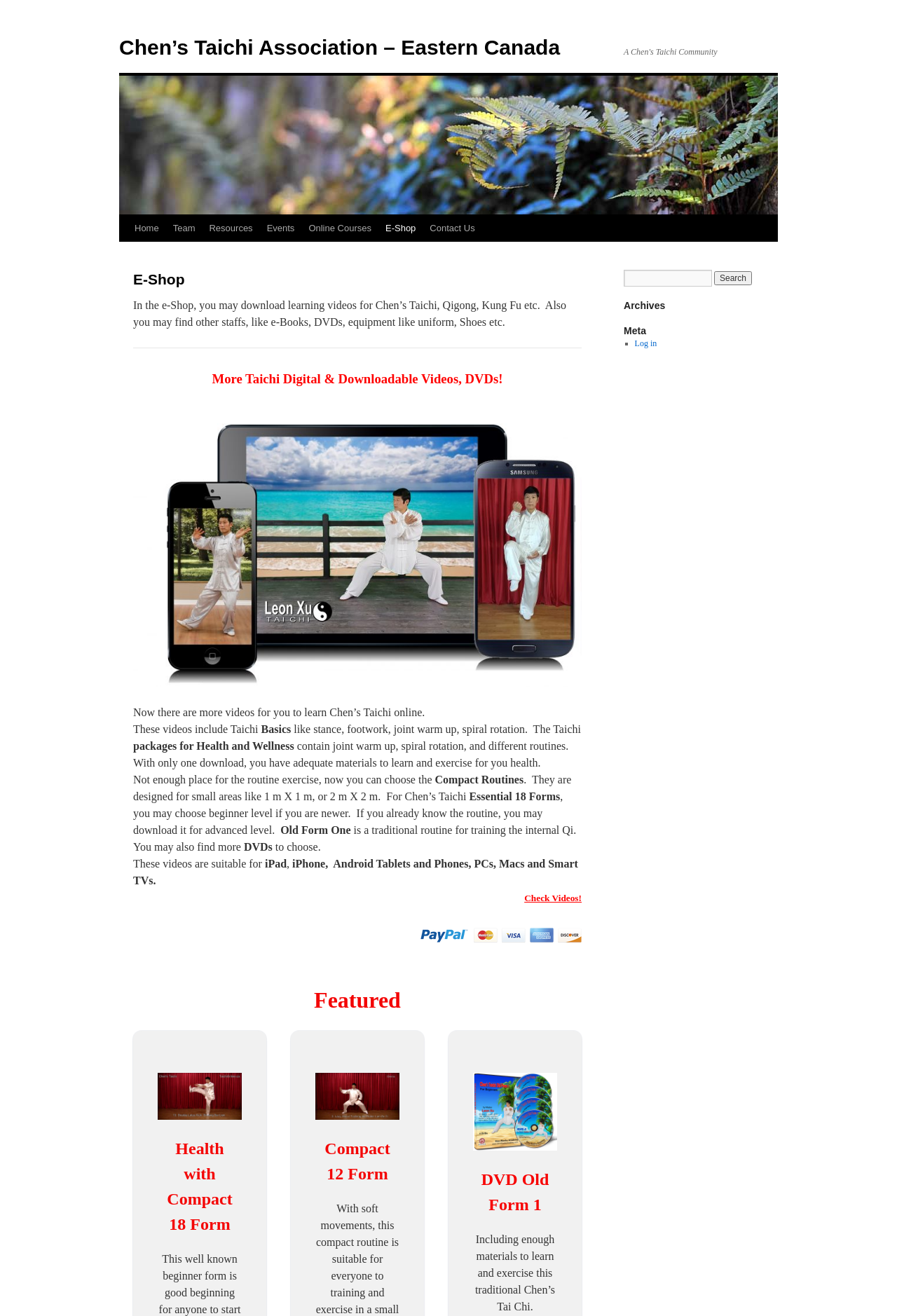What is the function of the search box?
Look at the screenshot and respond with a single word or phrase.

To search the website